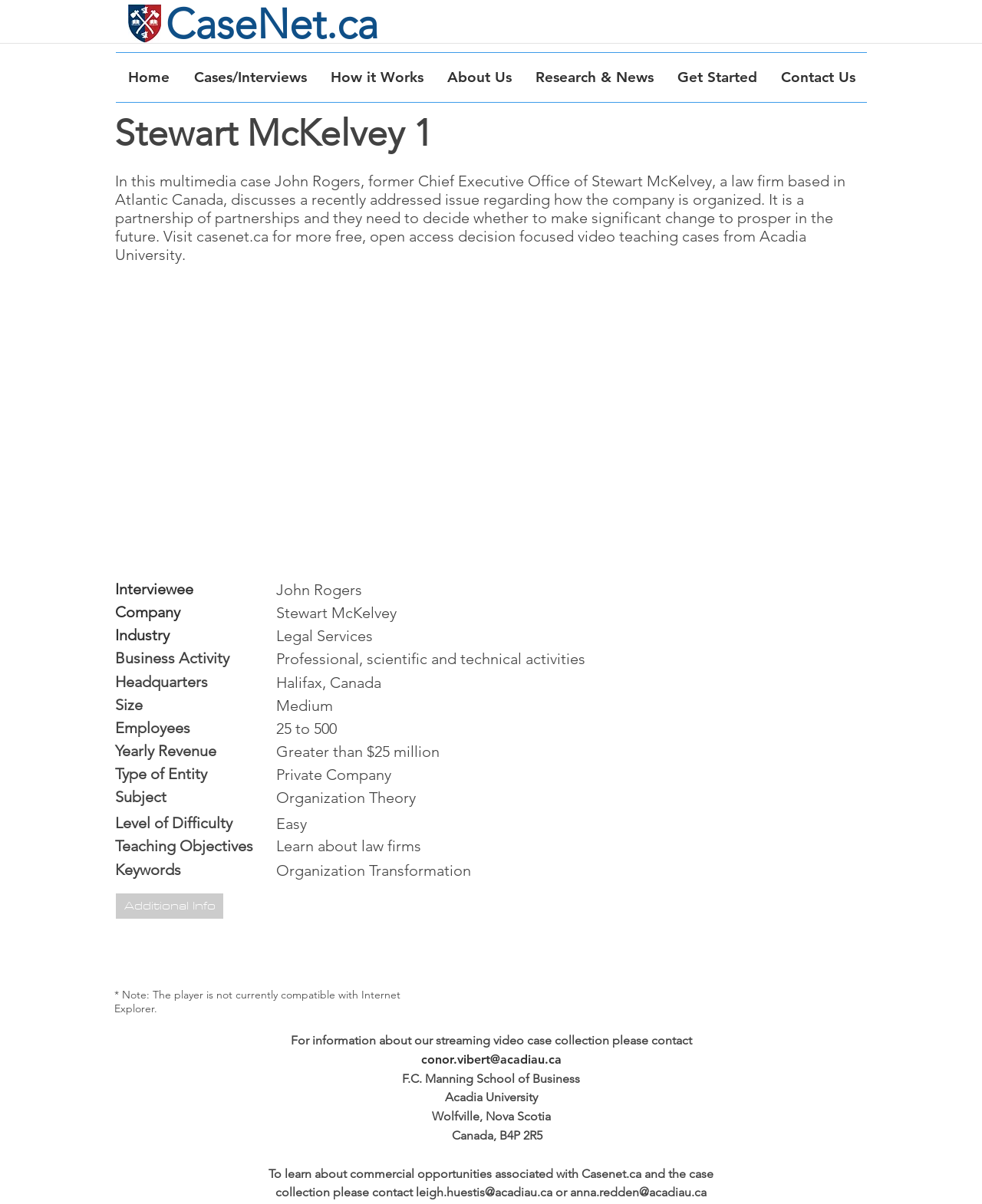Please determine the bounding box of the UI element that matches this description: conor.vibert@acadiau.ca. The coordinates should be given as (top-left x, top-left y, bottom-right x, bottom-right y), with all values between 0 and 1.

[0.429, 0.874, 0.571, 0.886]